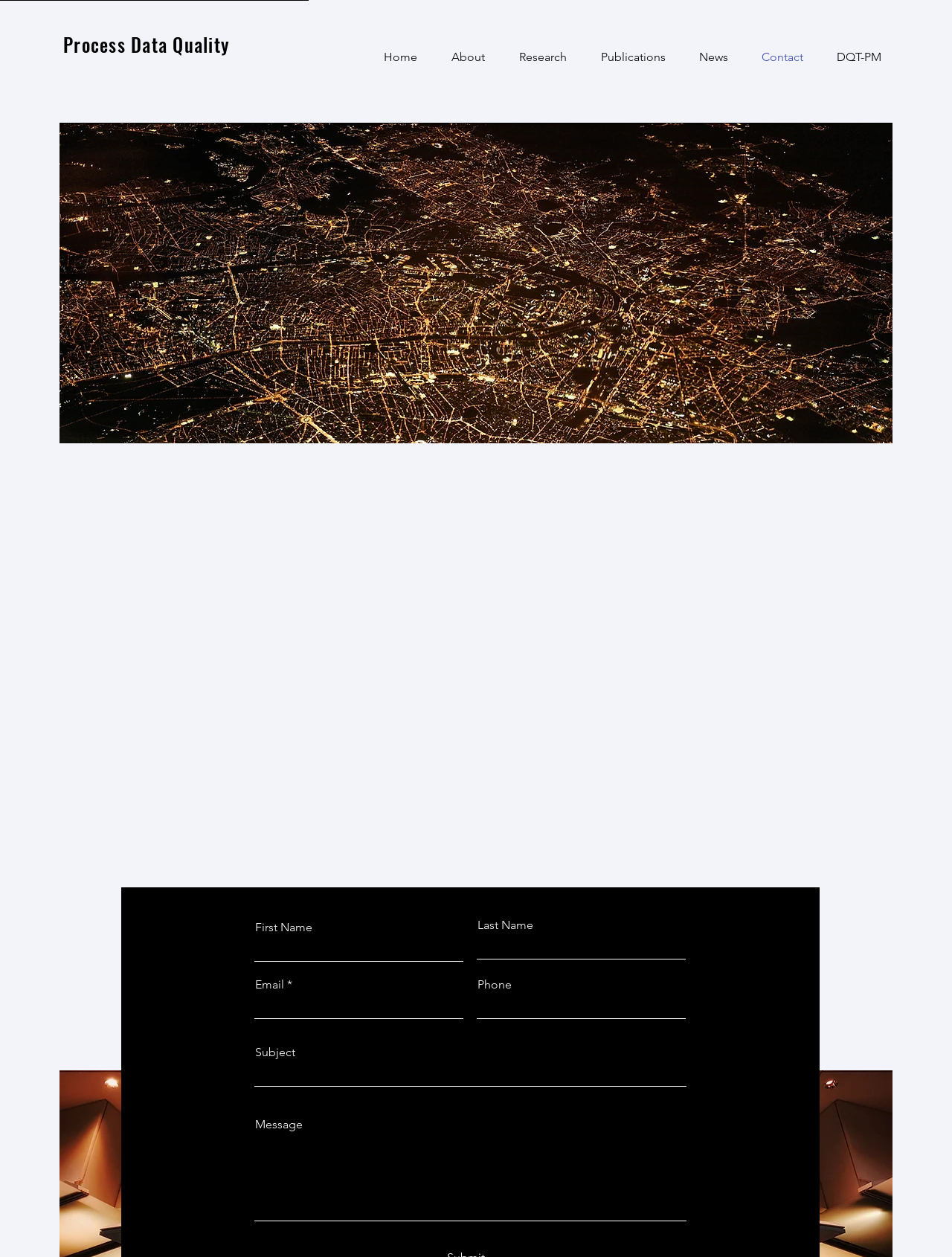Please give a one-word or short phrase response to the following question: 
What is the email address provided on this webpage?

info@processdataquality.com